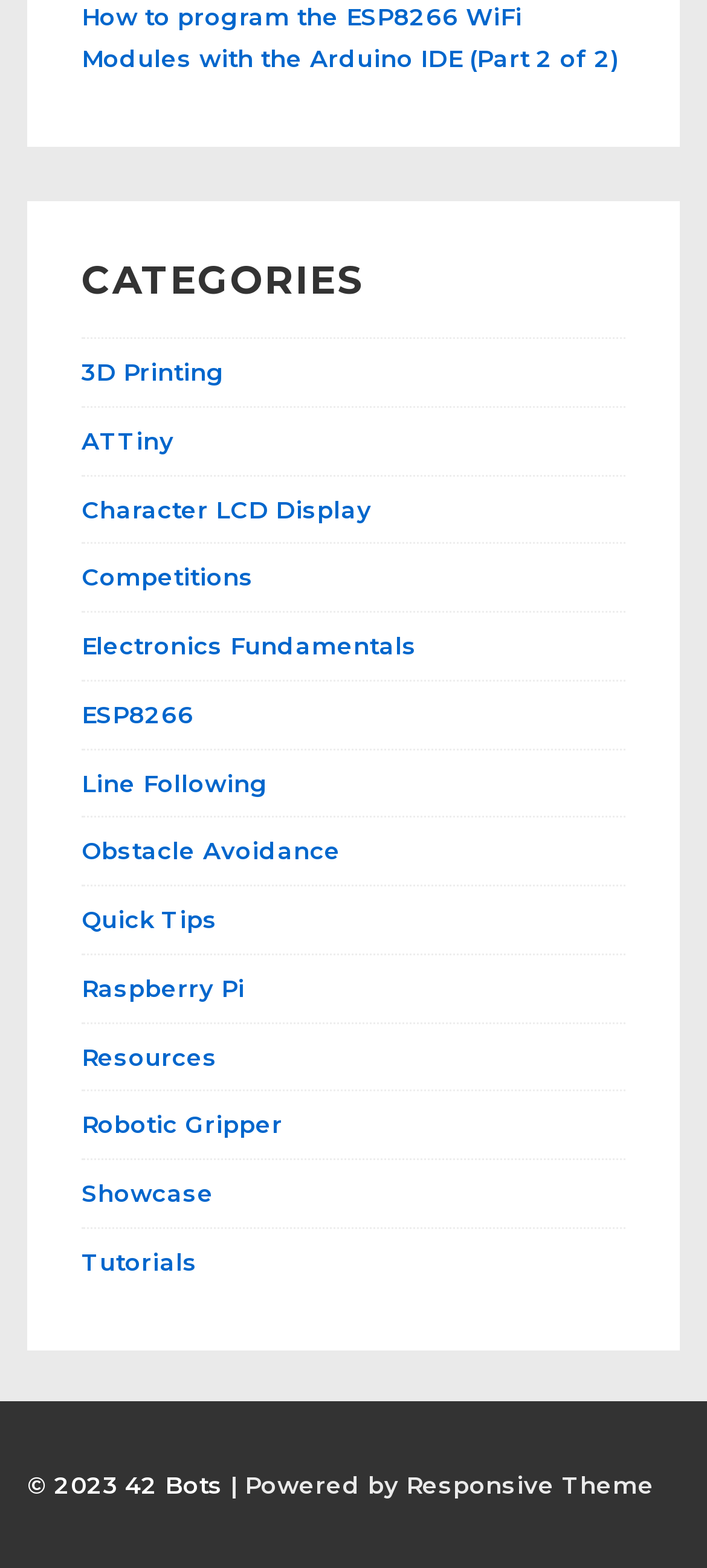Determine the bounding box coordinates for the element that should be clicked to follow this instruction: "View the 'ESP8266' category". The coordinates should be given as four float numbers between 0 and 1, in the format [left, top, right, bottom].

[0.115, 0.446, 0.274, 0.465]